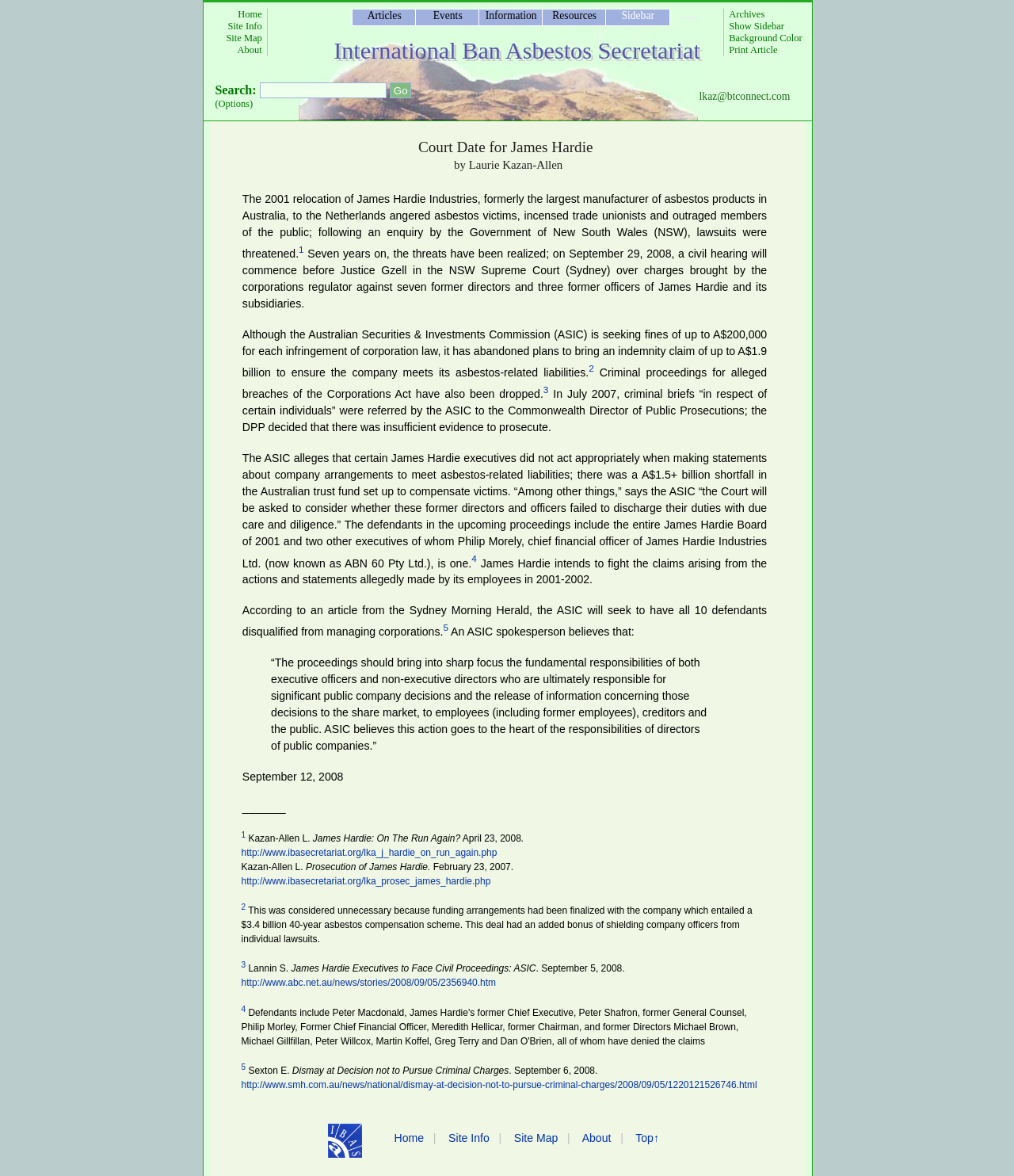From the details in the image, provide a thorough response to the question: What is the date of the civil hearing mentioned in the article?

The date of the civil hearing is mentioned in the static text element with OCR text 'on September 29, 2008, a civil hearing will commence' located at [0.239, 0.21, 0.756, 0.264].